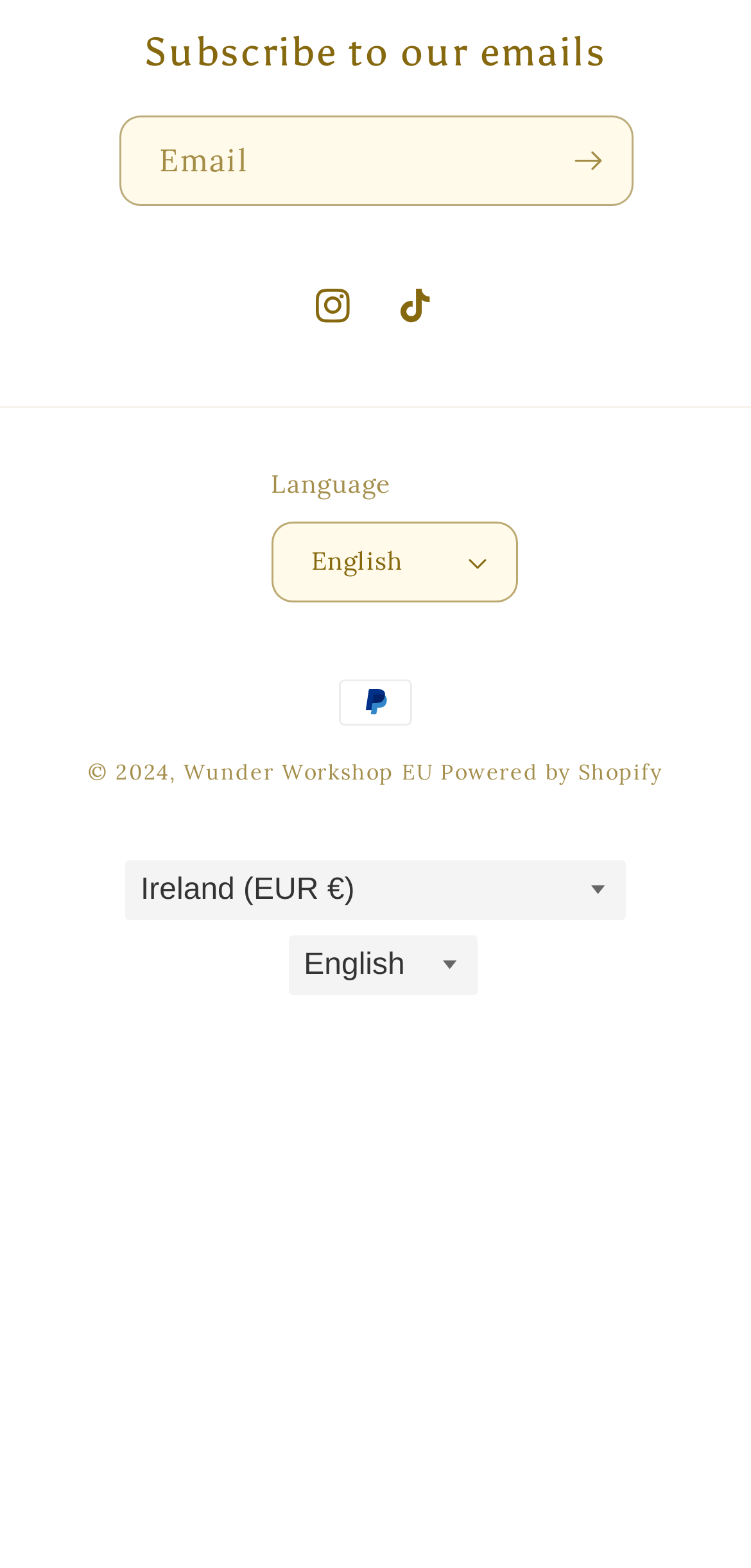What is the purpose of the textbox?
Using the picture, provide a one-word or short phrase answer.

Enter email